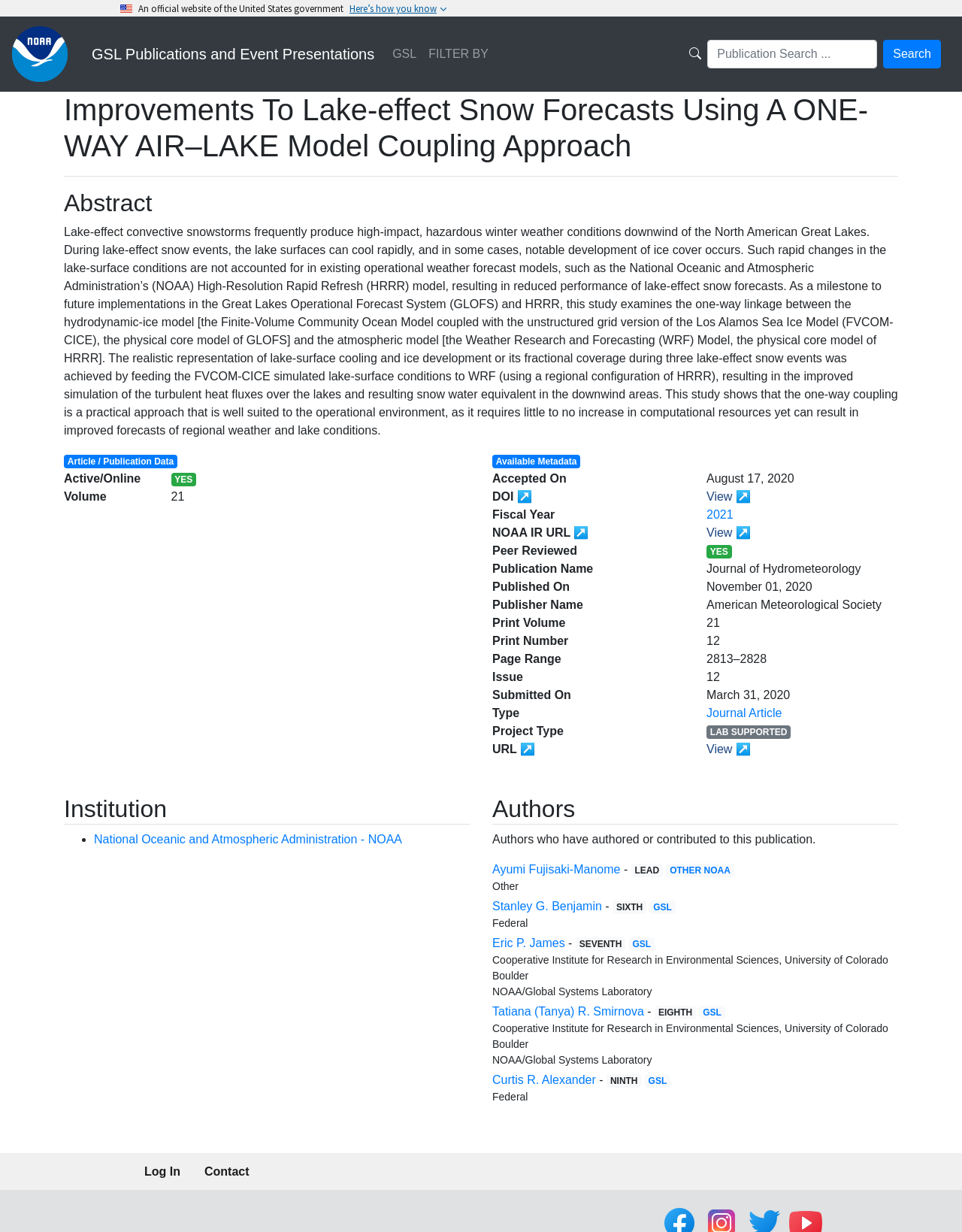Respond to the question below with a single word or phrase:
What is the volume number of this publication?

21